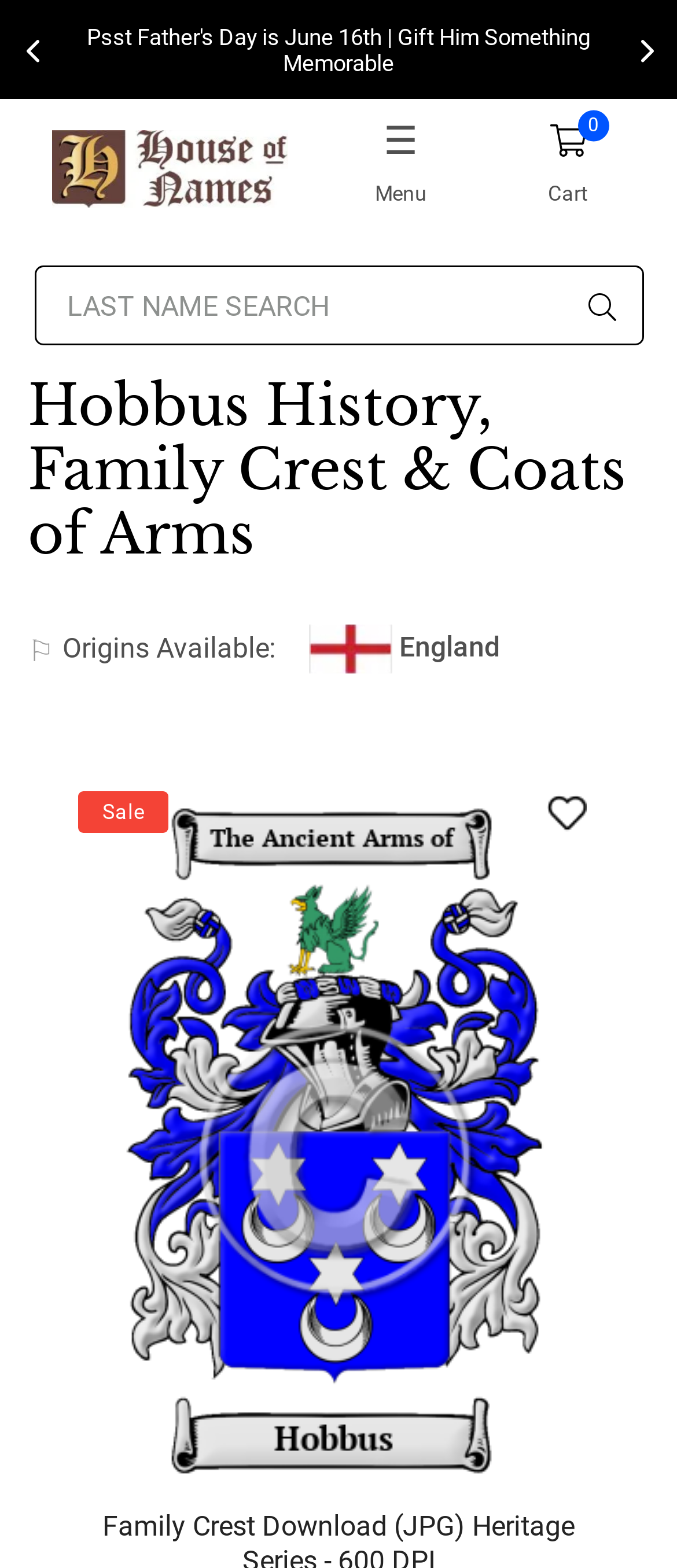Write an extensive caption that covers every aspect of the webpage.

The webpage is about the Hobbus surname history and family crest. At the top, there is a layout table with a row containing a cell that displays the text "Over 50 years of Research | Vast Database of Histories". Below this, there is a link to "HouseofNames" accompanied by an image, positioned on the left side of the page. 

To the right of the "HouseofNames" link, there are three links: "☰ Menu", "0 Cart" with a shopping cart icon, and a "Search" button with a search icon. 

Below these links, there is a search box labeled "LAST NAME SEARCH" that spans almost the entire width of the page. Above the search box, there is a heading that reads "Hobbus History, Family Crest & Coats of Arms". 

Below the heading, there is an image of England, positioned roughly in the middle of the page. Further down, there is a link to download the Hobbus Family Crest, accompanied by an image of the crest. To the right of this link, there is another link labeled "Wishlist" and a "Sale" label. 

At the very bottom of the page, there is a "Scroll to Top" link.